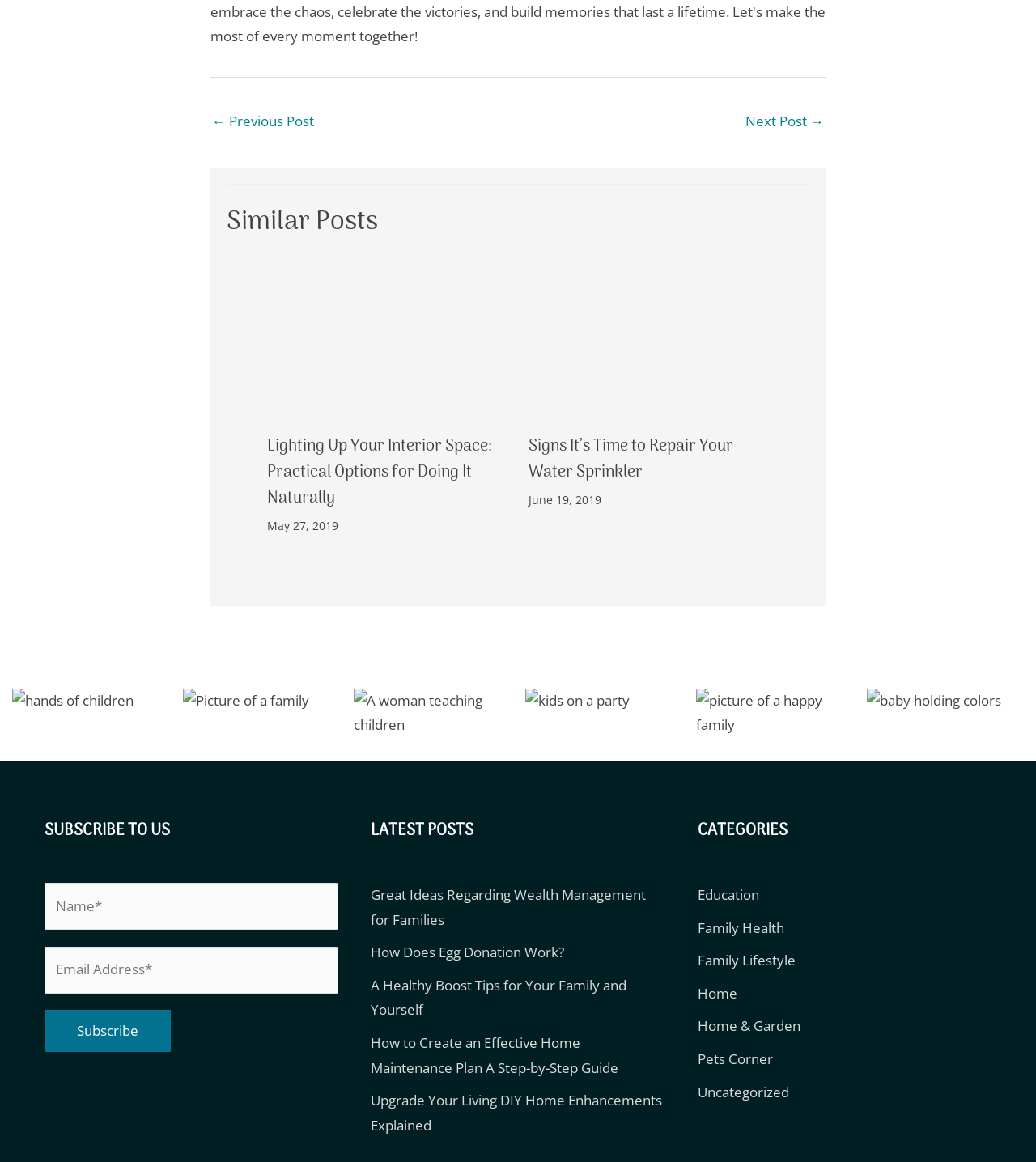Please reply to the following question with a single word or a short phrase:
What is the purpose of the 'Subscribe' button?

To subscribe to the website